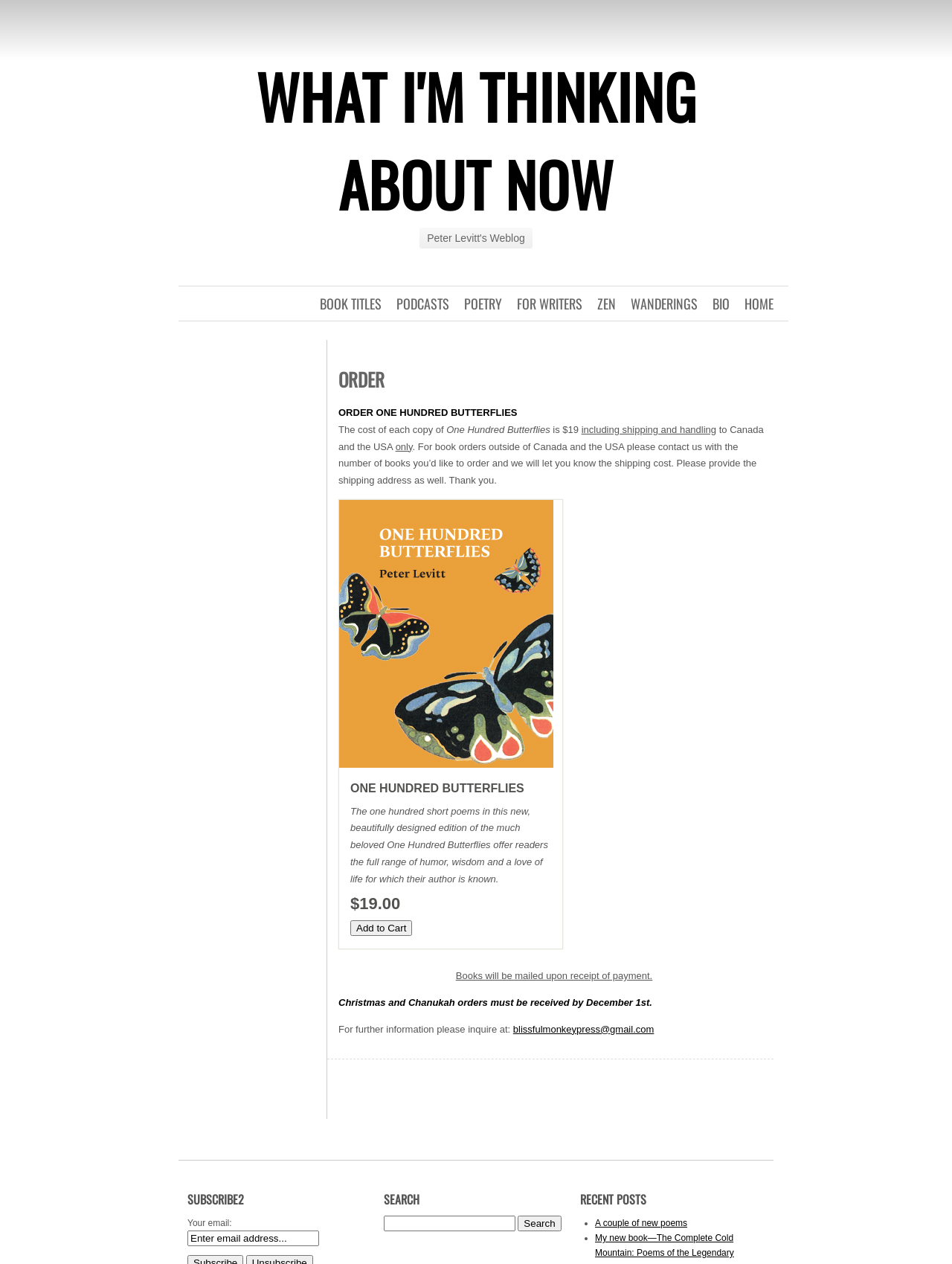What is the title of the weblog?
Analyze the image and deliver a detailed answer to the question.

I found the title of the weblog by looking at the heading element with the text 'Peter Levitt's Weblog' which is located at the top of the webpage.